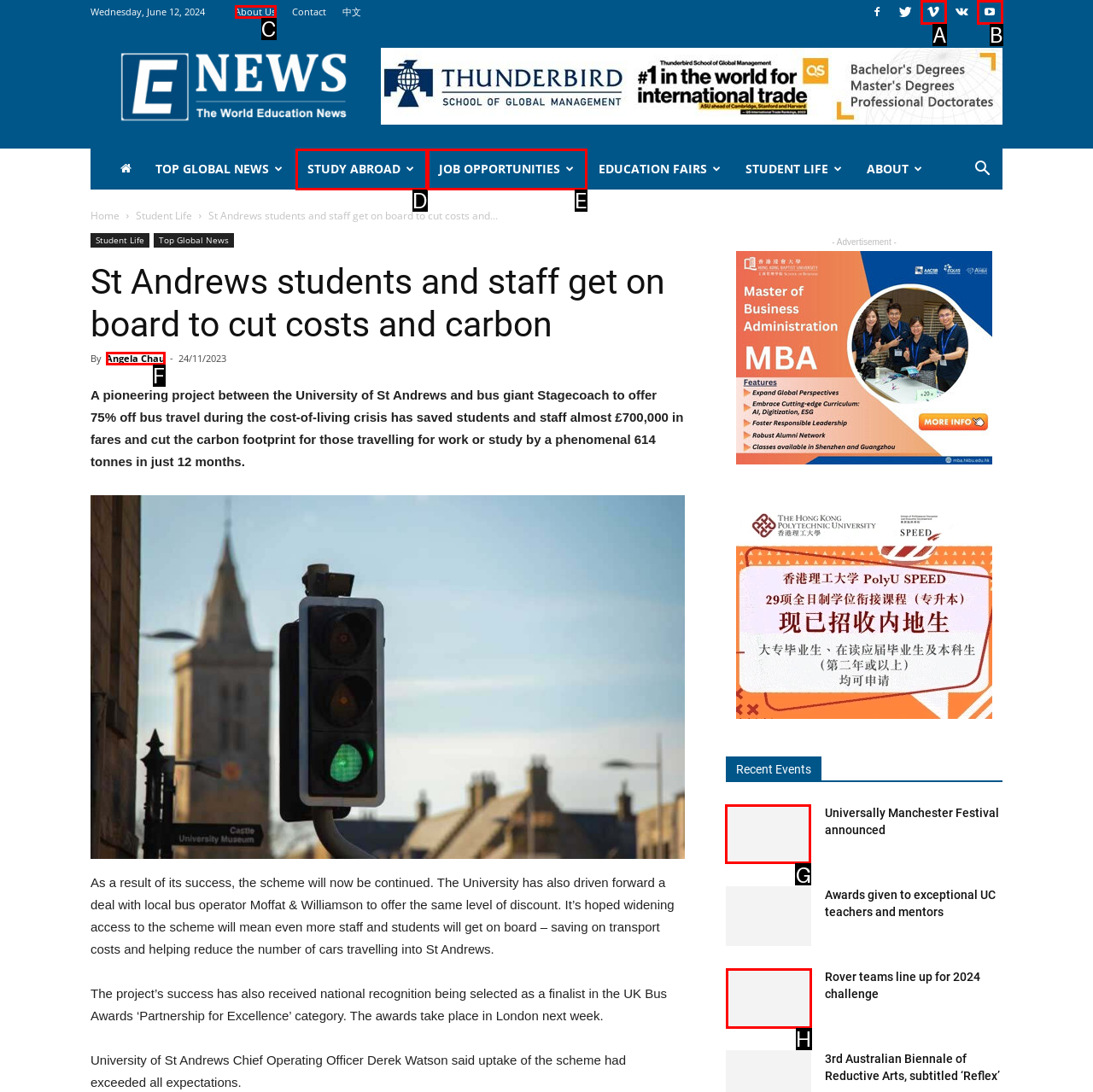Determine which HTML element should be clicked for this task: Learn more about the 'Universally Manchester Festival'
Provide the option's letter from the available choices.

G